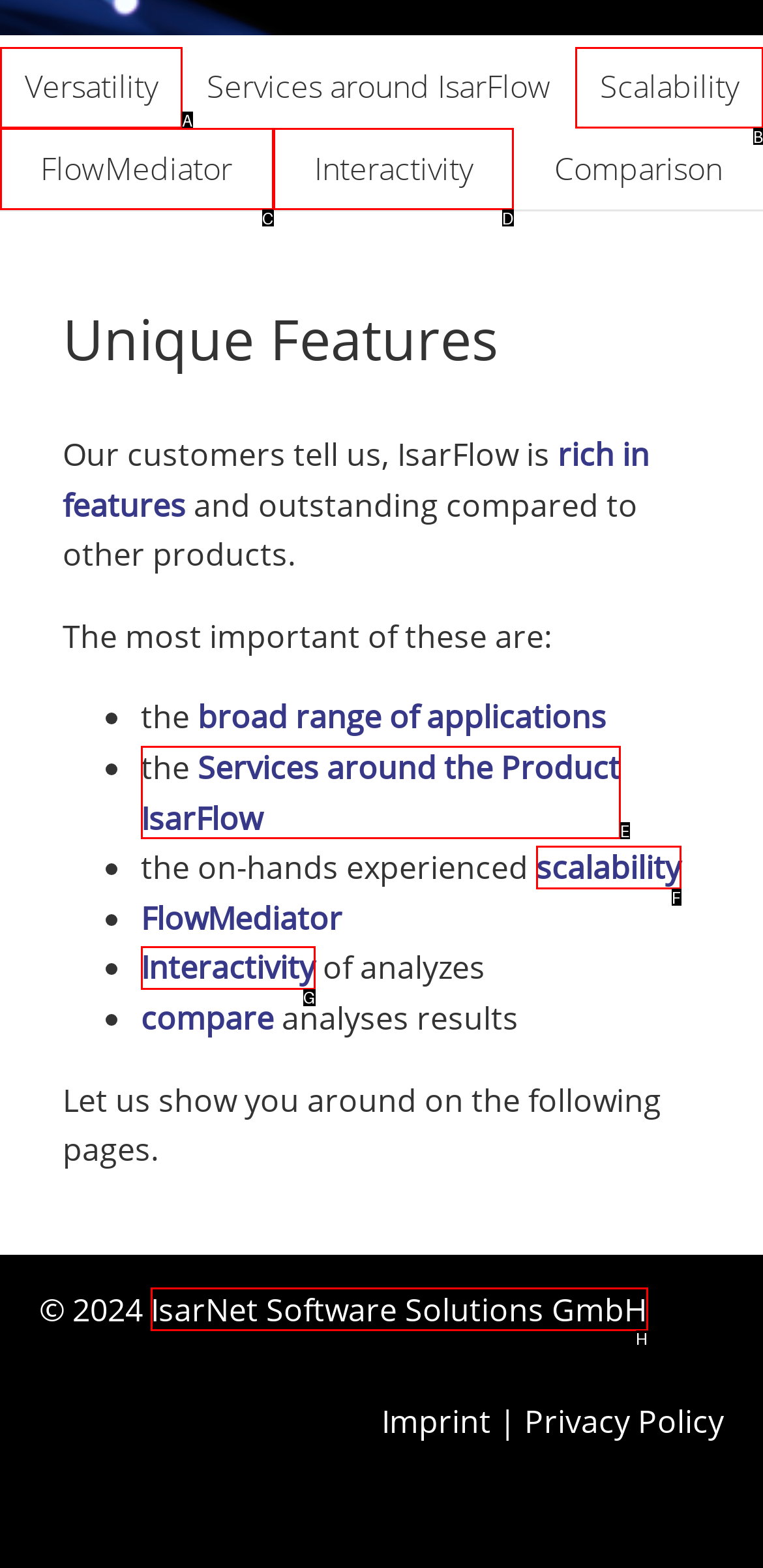Choose the letter that best represents the description: FlowMediator. Answer with the letter of the selected choice directly.

C